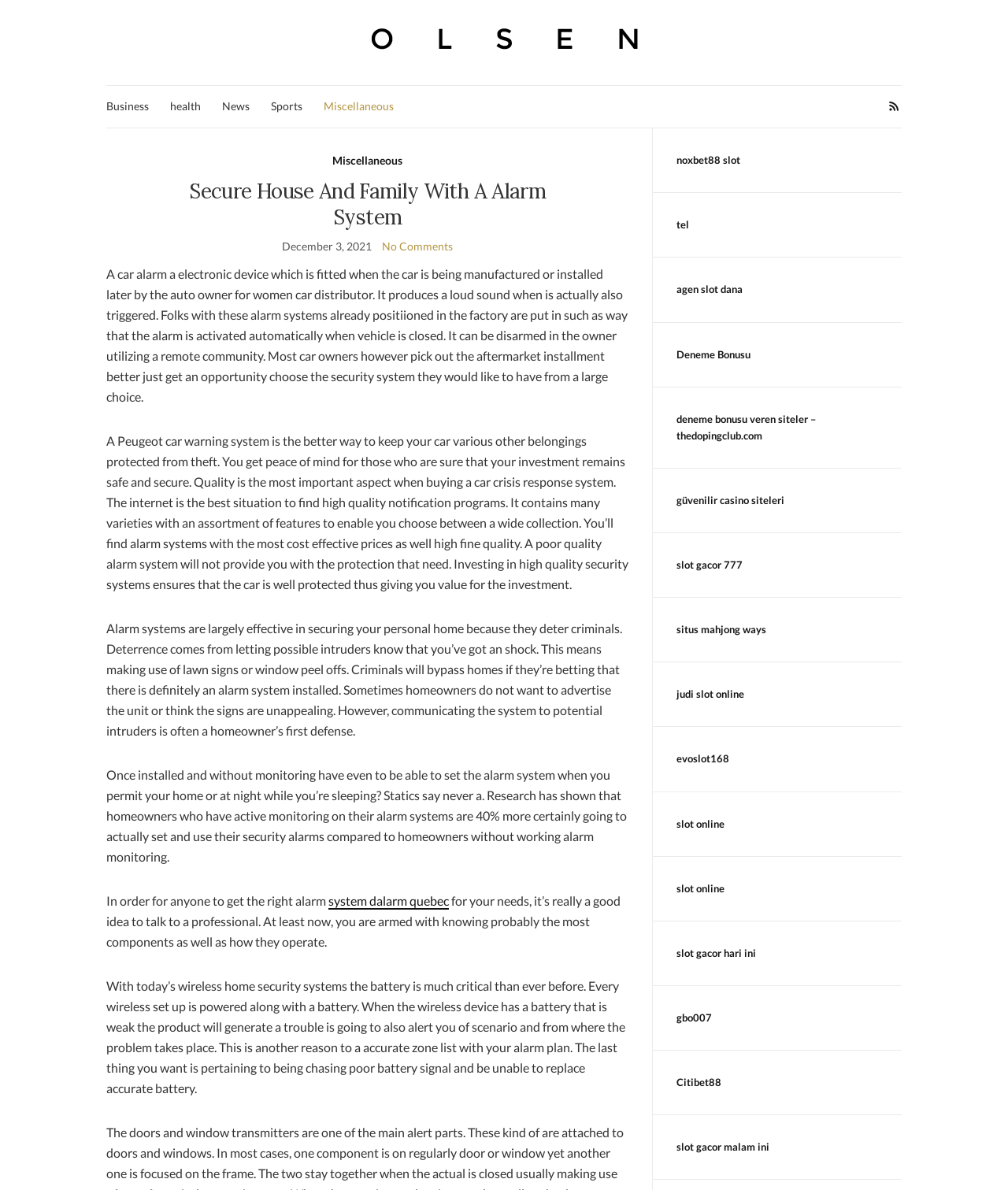Please identify the bounding box coordinates of the element on the webpage that should be clicked to follow this instruction: "Click on Business". The bounding box coordinates should be given as four float numbers between 0 and 1, formatted as [left, top, right, bottom].

[0.105, 0.082, 0.148, 0.097]